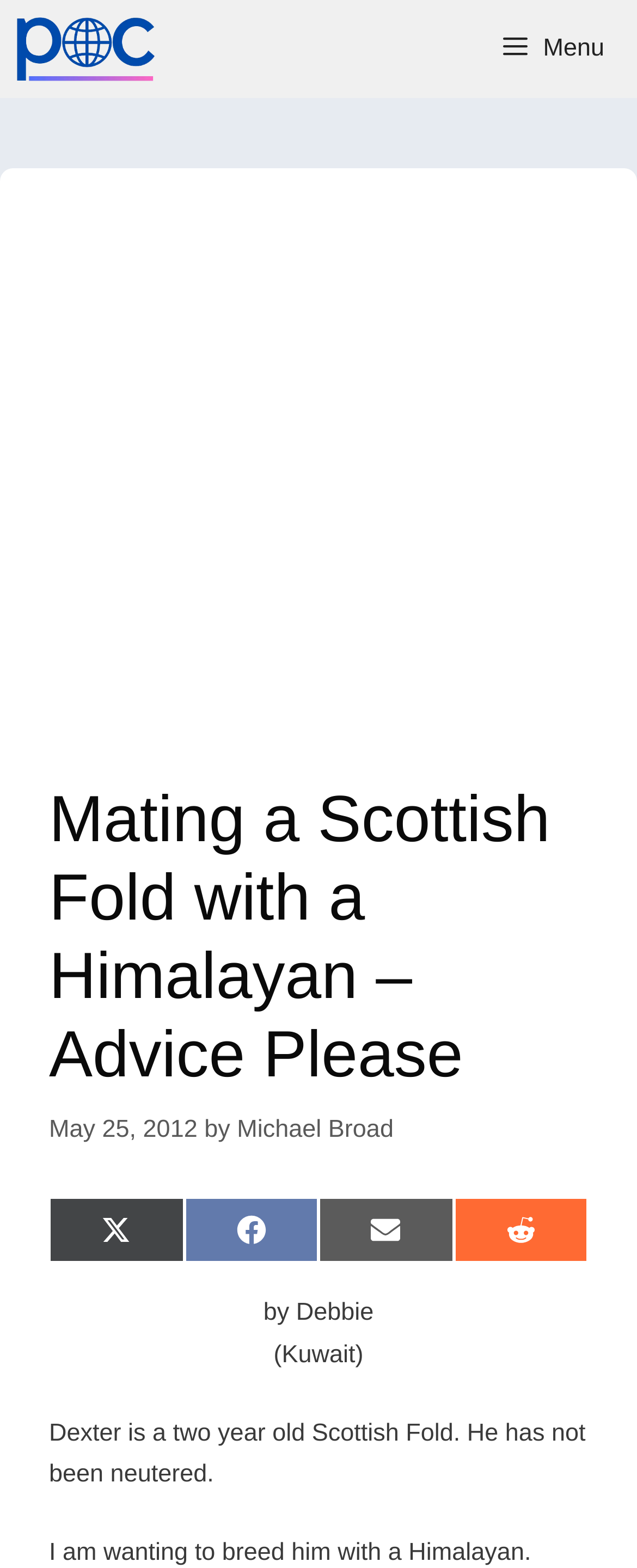Determine the bounding box coordinates of the clickable area required to perform the following instruction: "Click the menu button". The coordinates should be represented as four float numbers between 0 and 1: [left, top, right, bottom].

[0.754, 0.0, 1.0, 0.062]